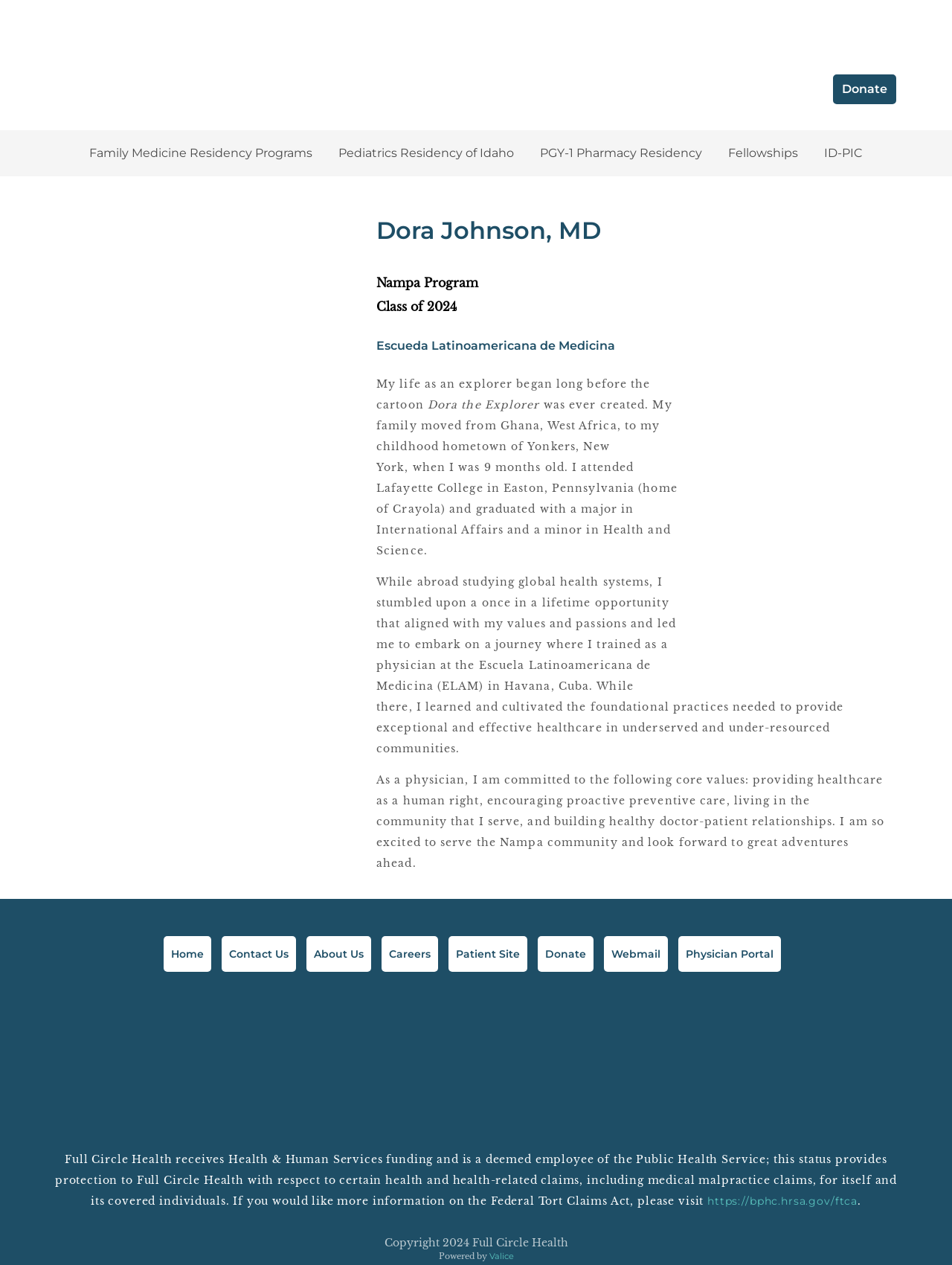Please predict the bounding box coordinates of the element's region where a click is necessary to complete the following instruction: "Go to Home page". The coordinates should be represented by four float numbers between 0 and 1, i.e., [left, top, right, bottom].

None